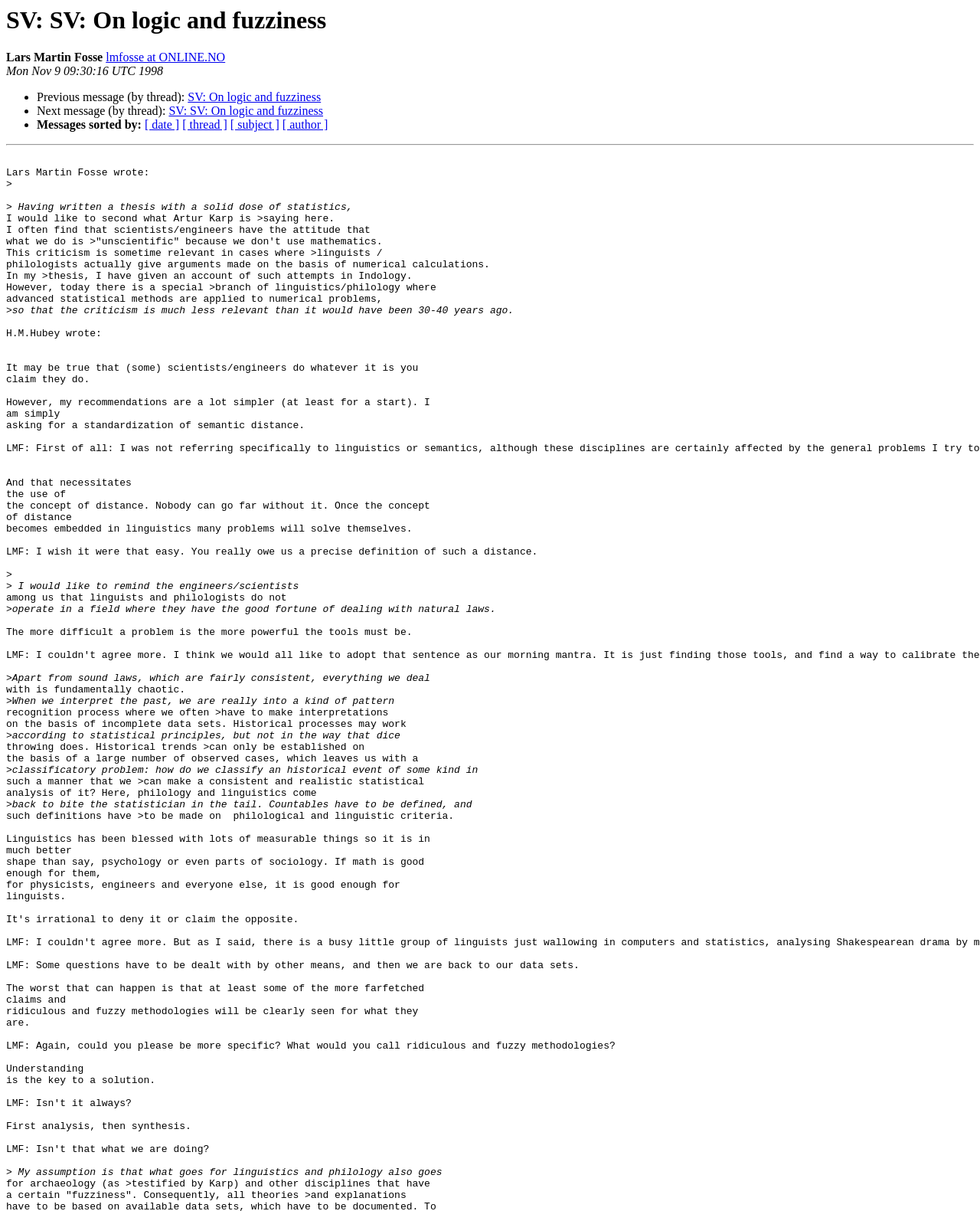Generate a thorough caption detailing the webpage content.

The webpage appears to be a discussion forum or email thread, with a focus on the topic of logic and fuzziness. At the top of the page, there is a heading with the title "SV: SV: On logic and fuzziness" and the name "Lars Martin Fosse" is displayed, along with an email address "lmfosse at ONLINE.NO" and a timestamp "Mon Nov 9 09:30:16 UTC 1998".

Below the heading, there are several links and list markers, which seem to be navigation elements for the discussion thread. These links and list markers are arranged horizontally and are spaced evenly apart.

The main content of the page is a long text written by Lars Martin Fosse, which discusses the relationship between linguistics, philology, and statistics. The text is divided into several paragraphs, with each paragraph exploring a different idea or concept. The text is dense and academic in tone, with references to specific concepts and theories in linguistics and statistics.

Throughout the text, there are no images or other multimedia elements. The text is the primary focus of the page, and it is arranged in a single column that spans the width of the page. The text is well-organized and easy to follow, with clear paragraph breaks and indentation to indicate the structure of the argument.